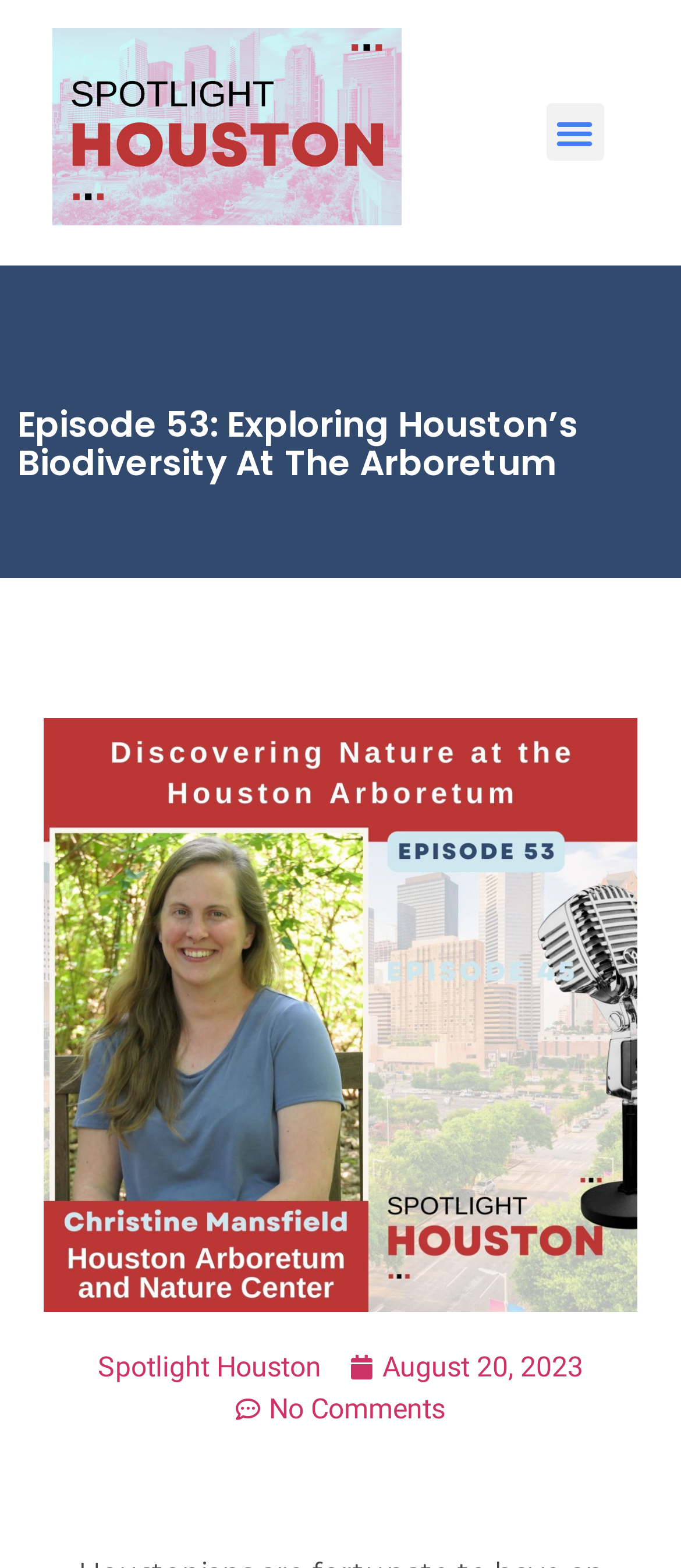Find the bounding box coordinates for the element described here: "No Comments".

[0.346, 0.885, 0.654, 0.912]